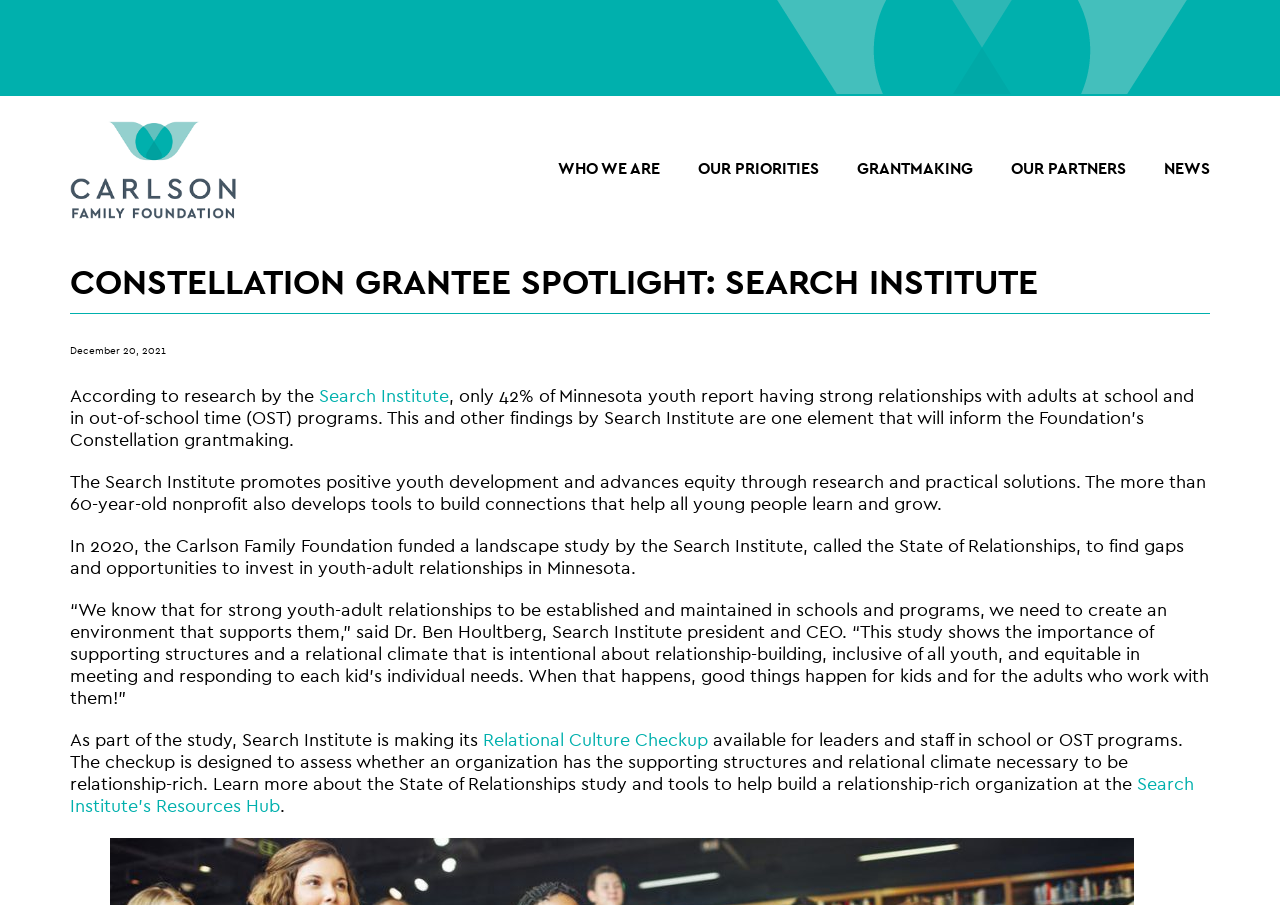Using the provided element description, identify the bounding box coordinates as (top-left x, top-left y, bottom-right x, bottom-right y). Ensure all values are between 0 and 1. Description: News

[0.909, 0.177, 0.945, 0.197]